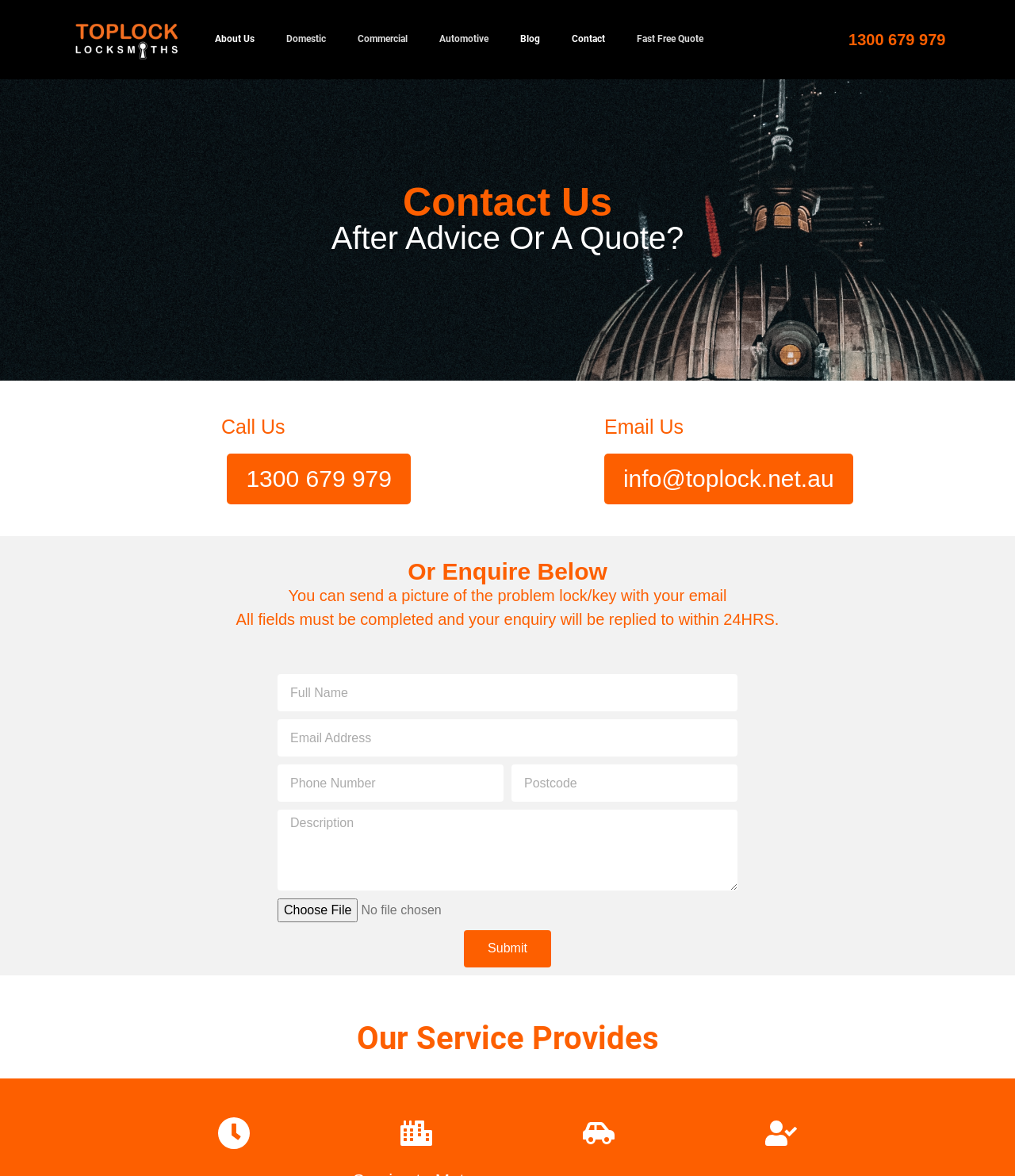Pinpoint the bounding box coordinates of the area that must be clicked to complete this instruction: "Call the phone number".

[0.836, 0.026, 0.932, 0.041]